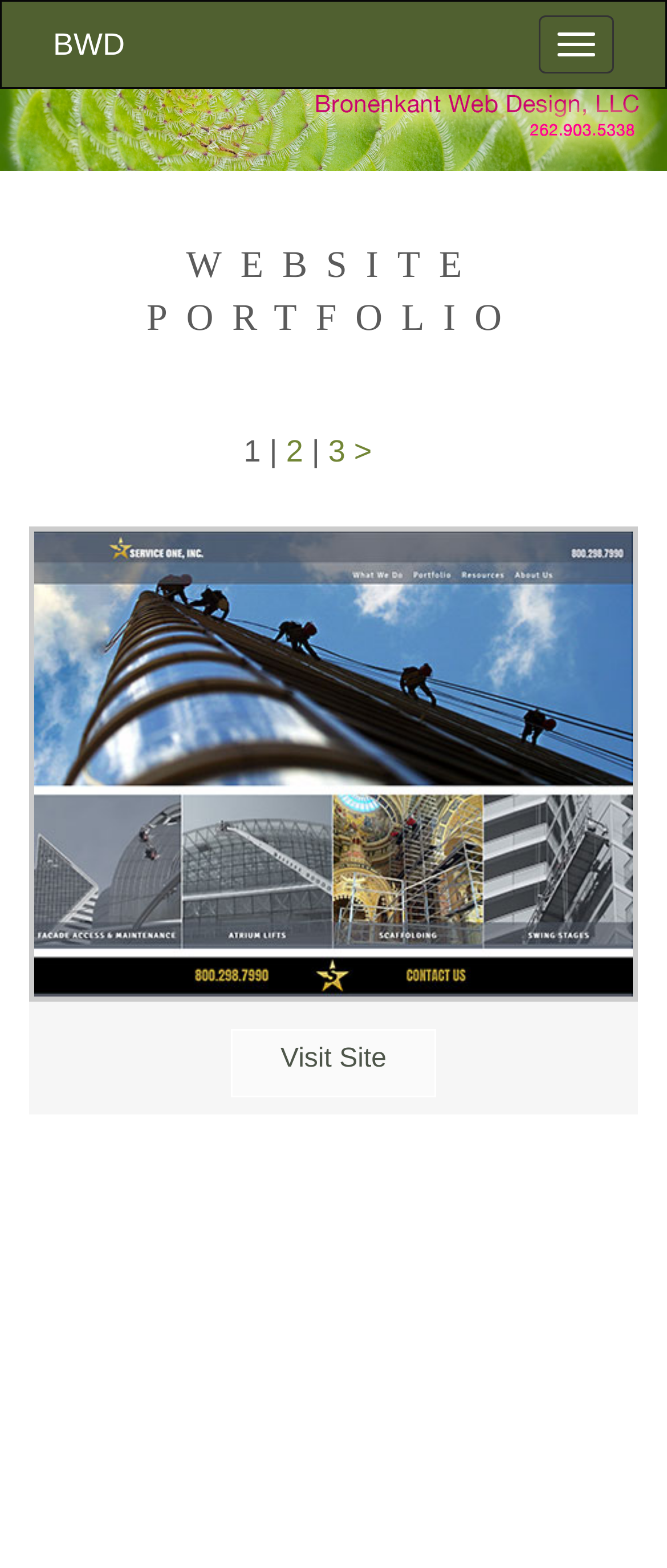Analyze the image and answer the question with as much detail as possible: 
What is the theme of the first portfolio item?

The first portfolio item is an image with a link 'Service One, glass-metal.com' which suggests that the theme of this portfolio item is related to a service or company called Service One, possibly in the glass or metal industry.